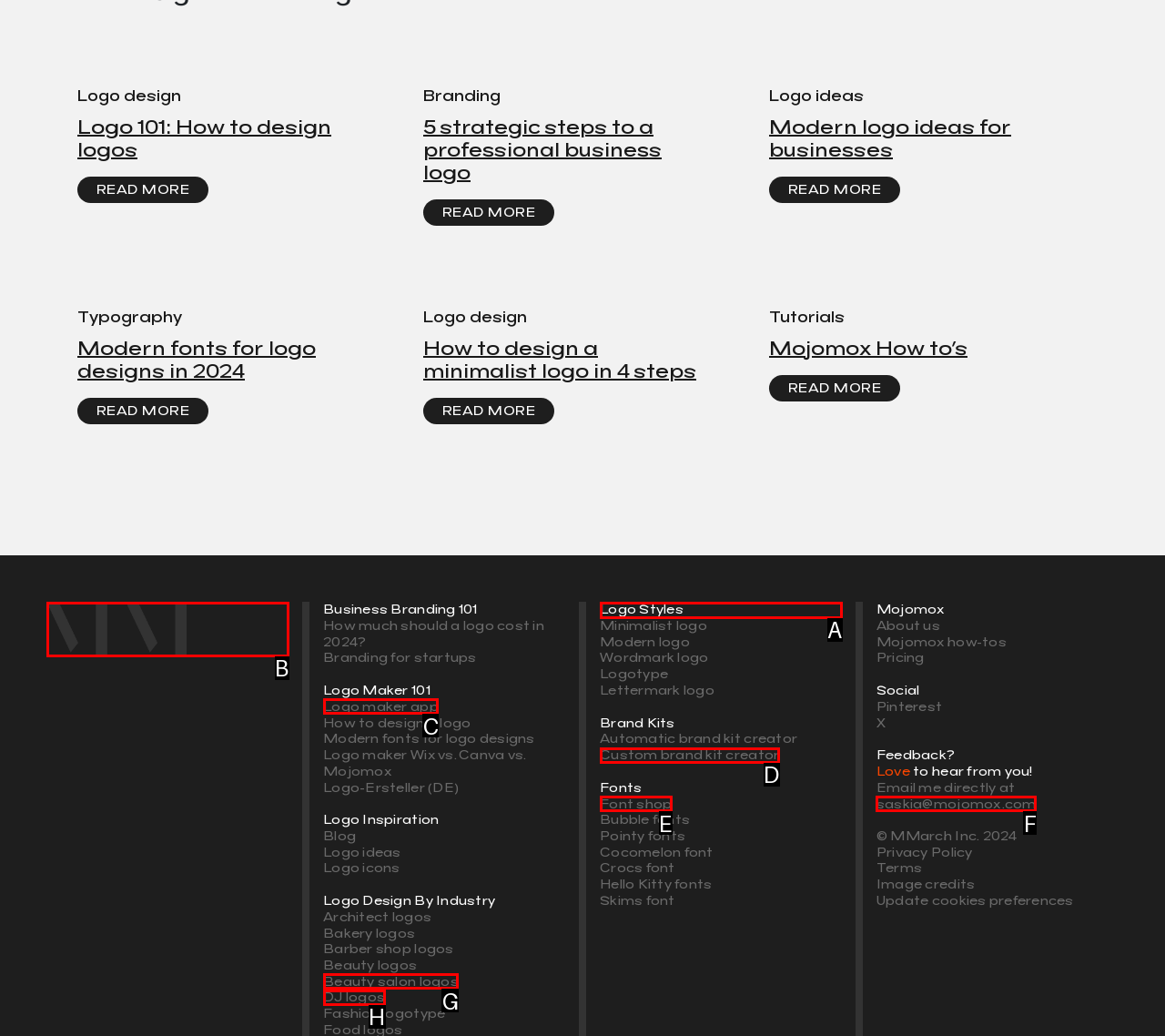Which lettered option should be clicked to perform the following task: Click on 'Logo Styles'
Respond with the letter of the appropriate option.

A